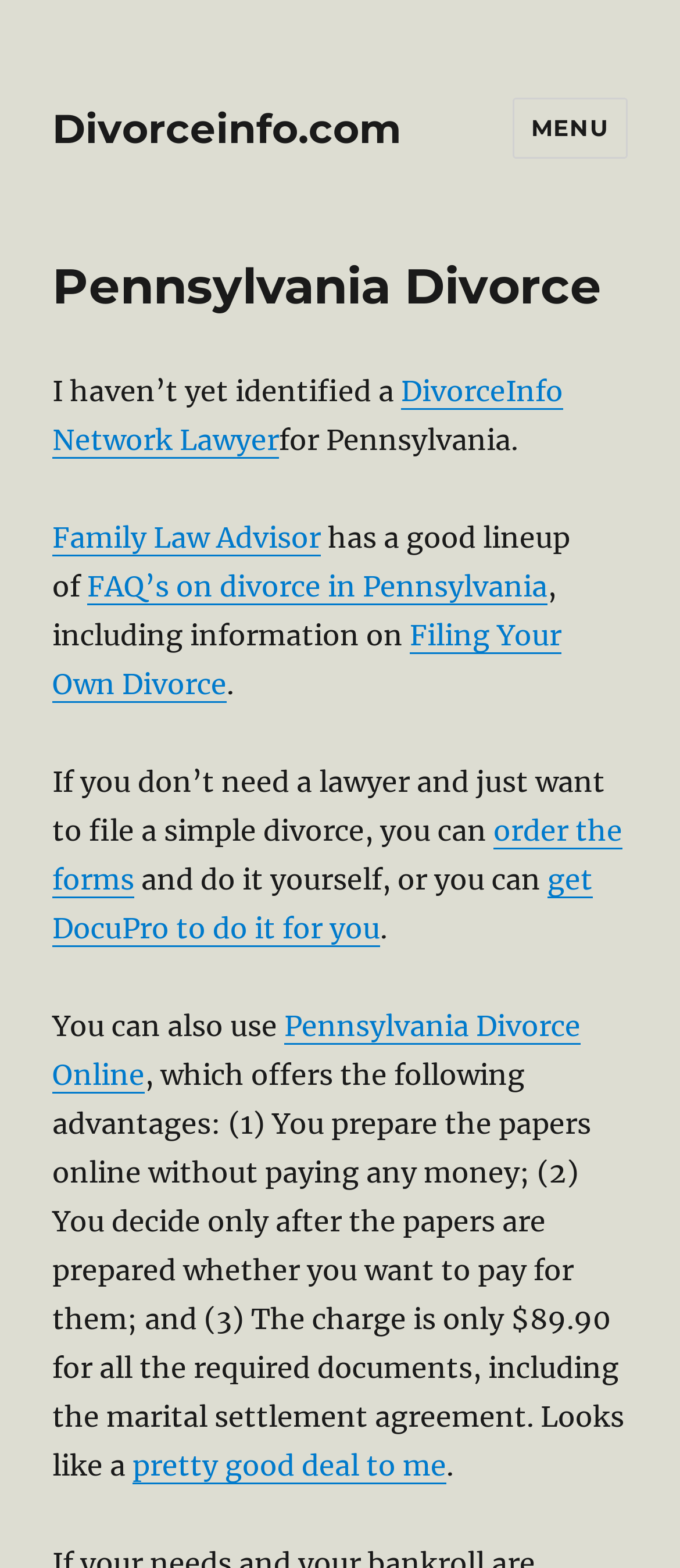What is the advantage of using Pennsylvania Divorce Online?
Refer to the image and provide a one-word or short phrase answer.

Three advantages